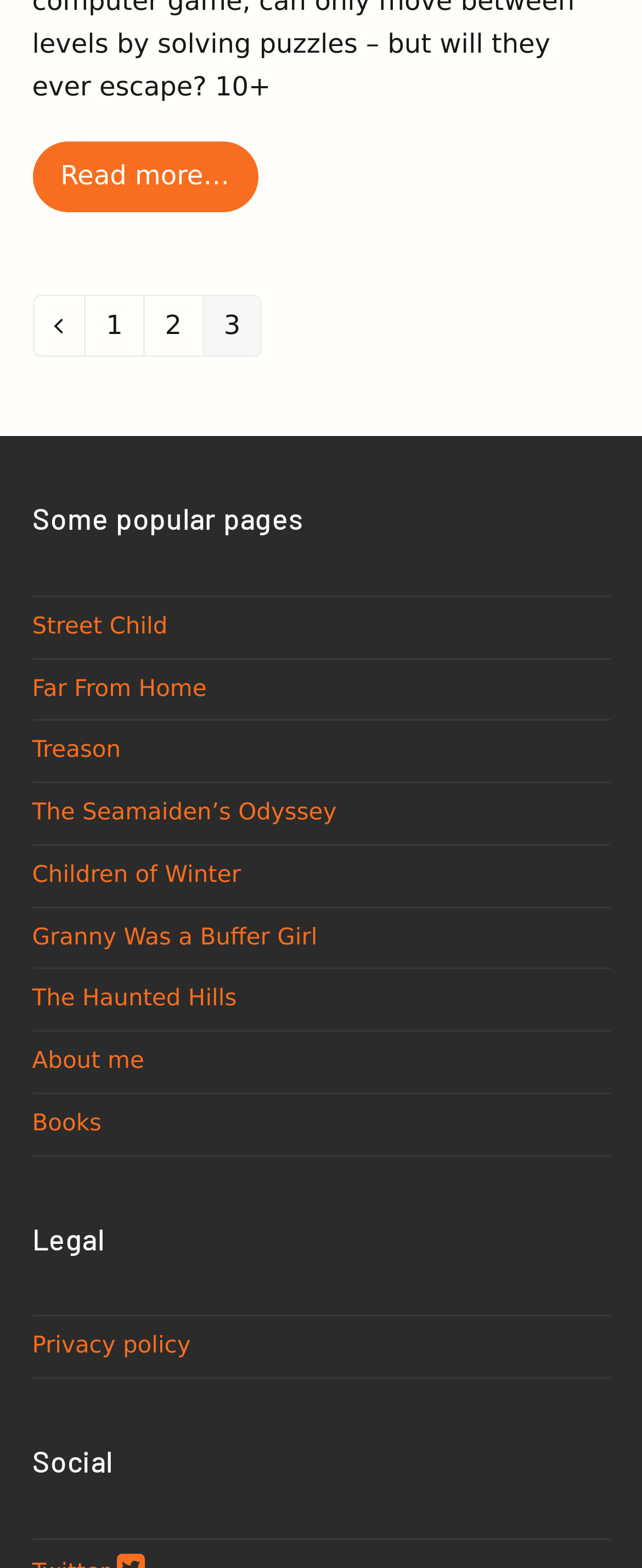Respond with a single word or short phrase to the following question: 
What is the last book listed?

The Haunted Hills